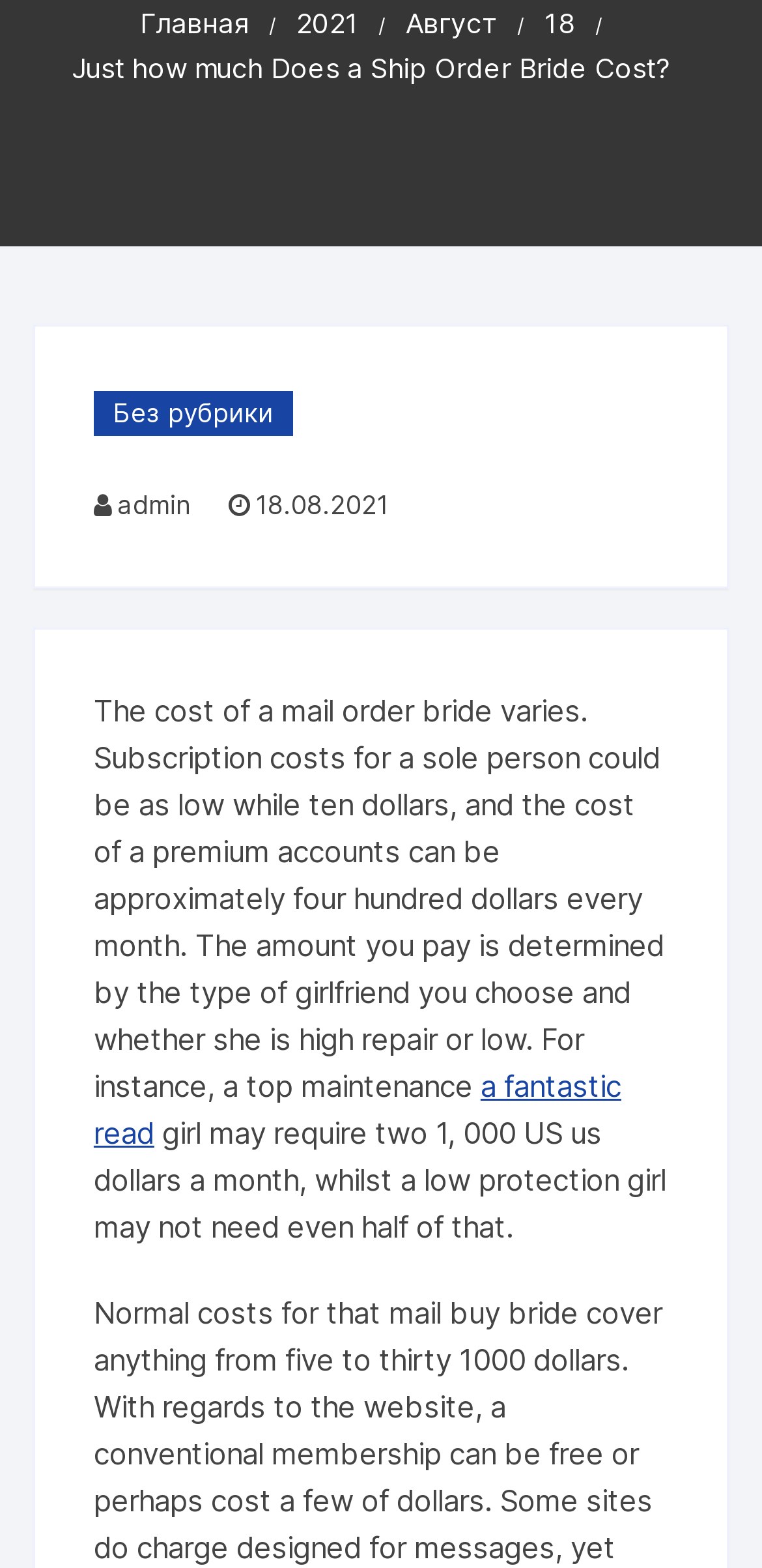Provide the bounding box coordinates of the HTML element described by the text: "admin".

[0.123, 0.309, 0.29, 0.336]